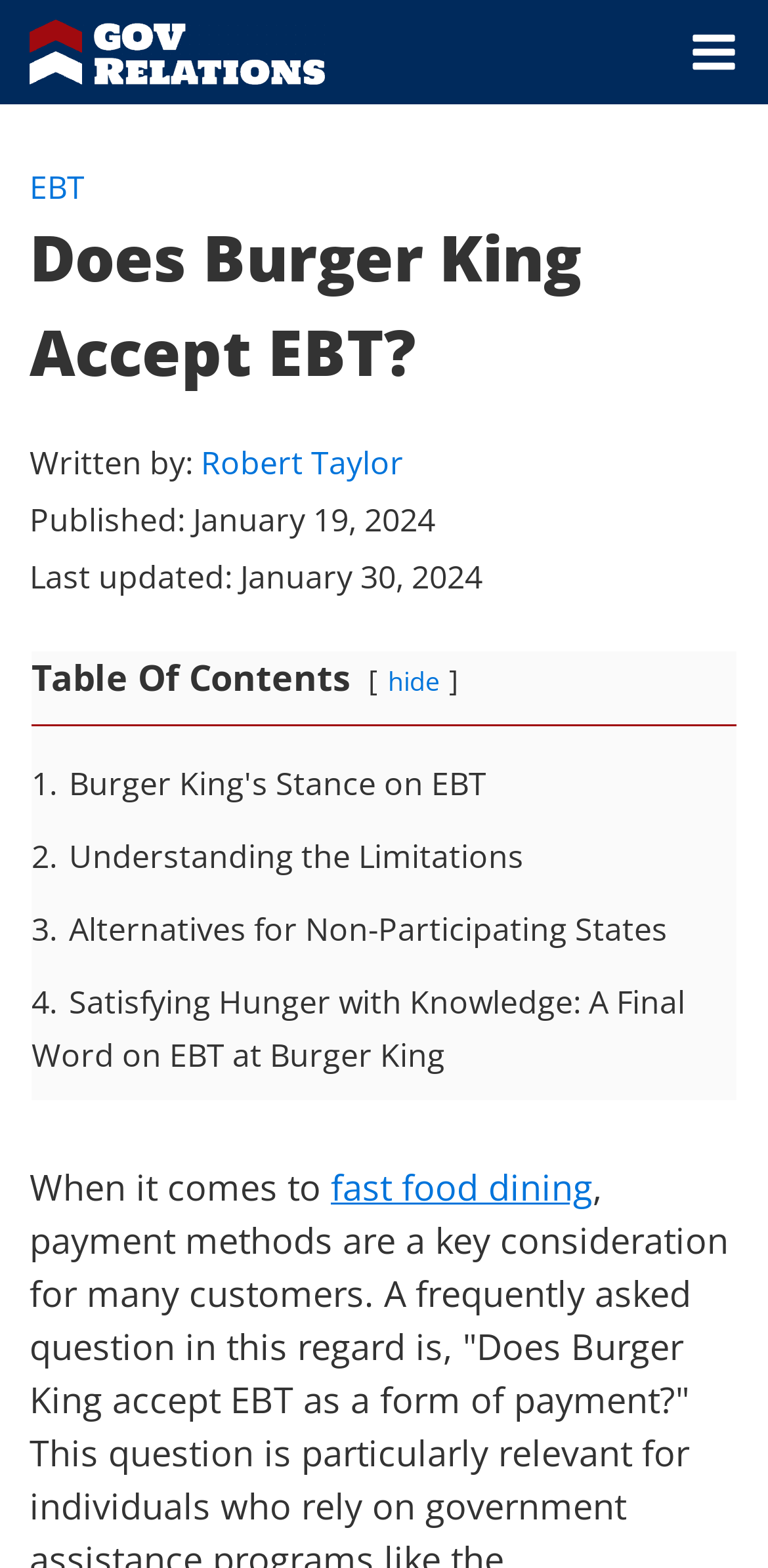Extract the bounding box for the UI element that matches this description: "Robert Taylor".

[0.262, 0.281, 0.526, 0.309]